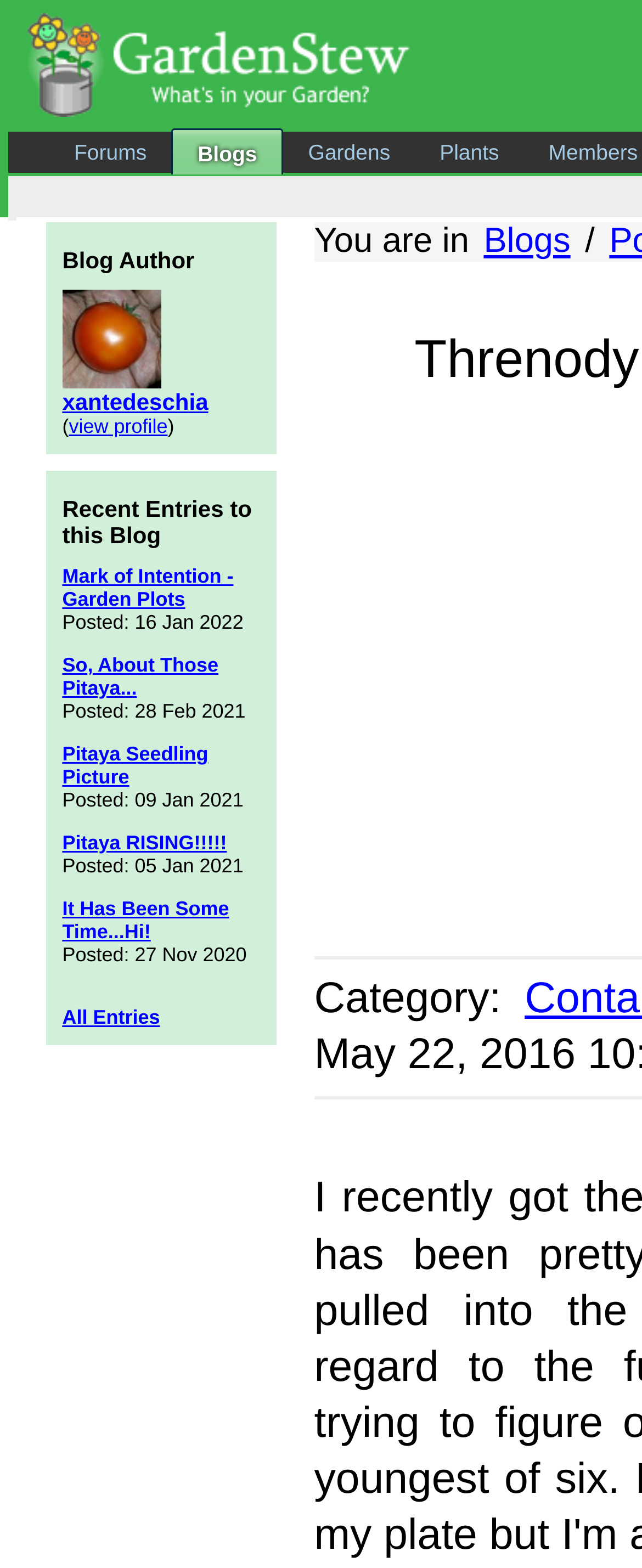Locate the bounding box coordinates of the clickable region necessary to complete the following instruction: "go to Blogs". Provide the coordinates in the format of four float numbers between 0 and 1, i.e., [left, top, right, bottom].

[0.753, 0.142, 0.889, 0.166]